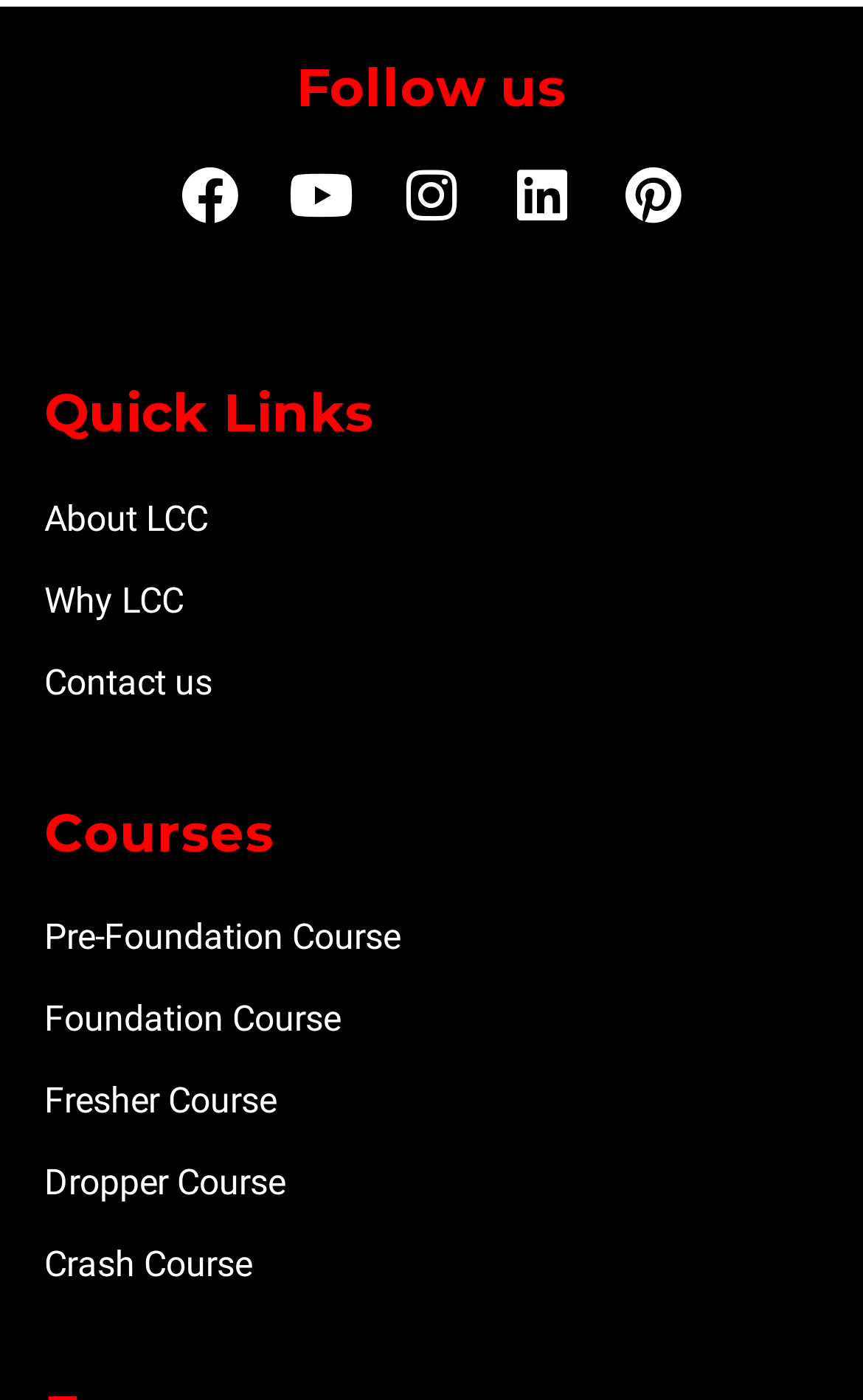Please indicate the bounding box coordinates for the clickable area to complete the following task: "Explore Pre-Foundation Course". The coordinates should be specified as four float numbers between 0 and 1, i.e., [left, top, right, bottom].

[0.051, 0.65, 0.949, 0.688]